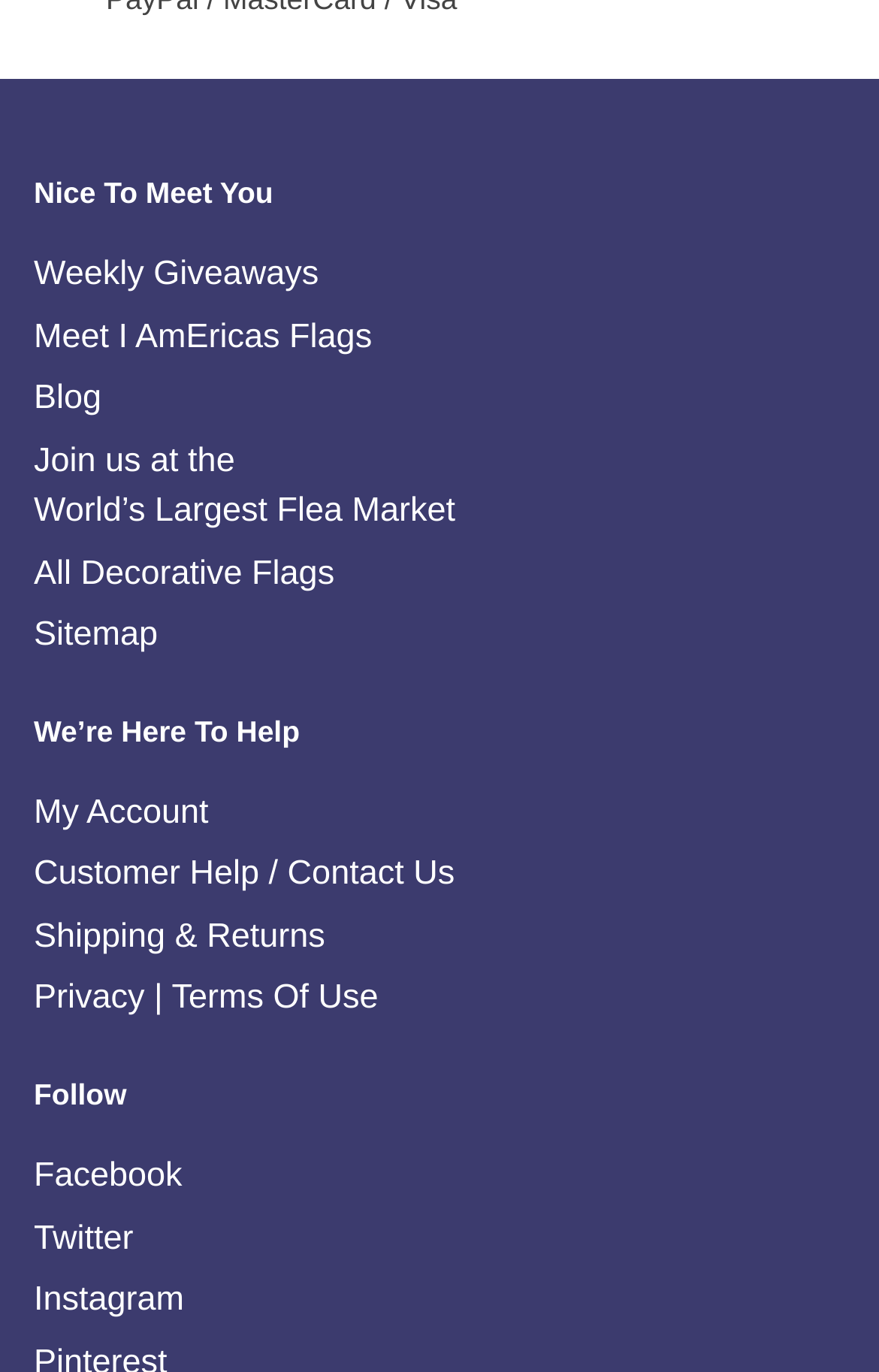How many static text elements are there?
Look at the image and answer with only one word or phrase.

3